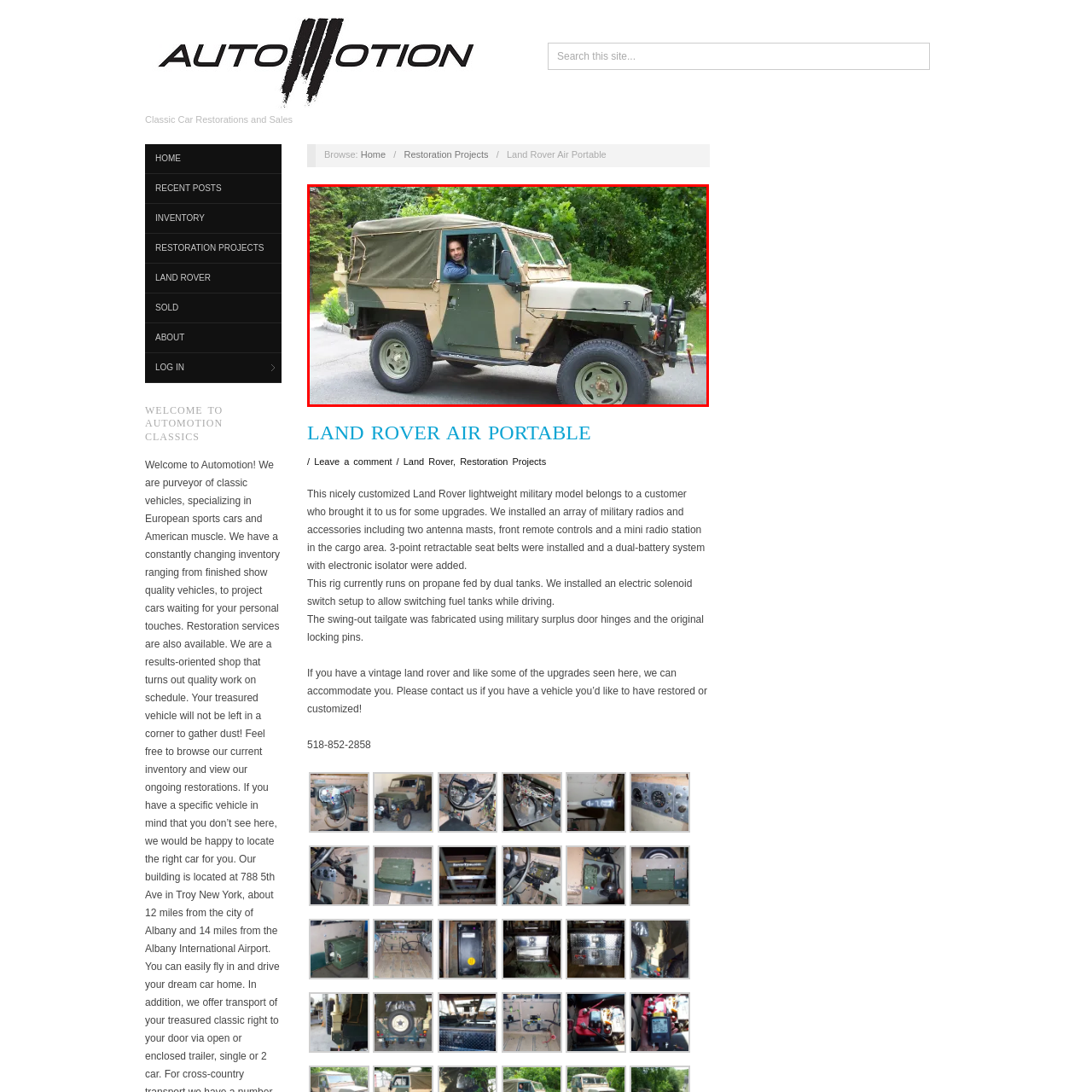Observe the highlighted image and answer the following: What is the driver's emotional state in the image?

Smiling